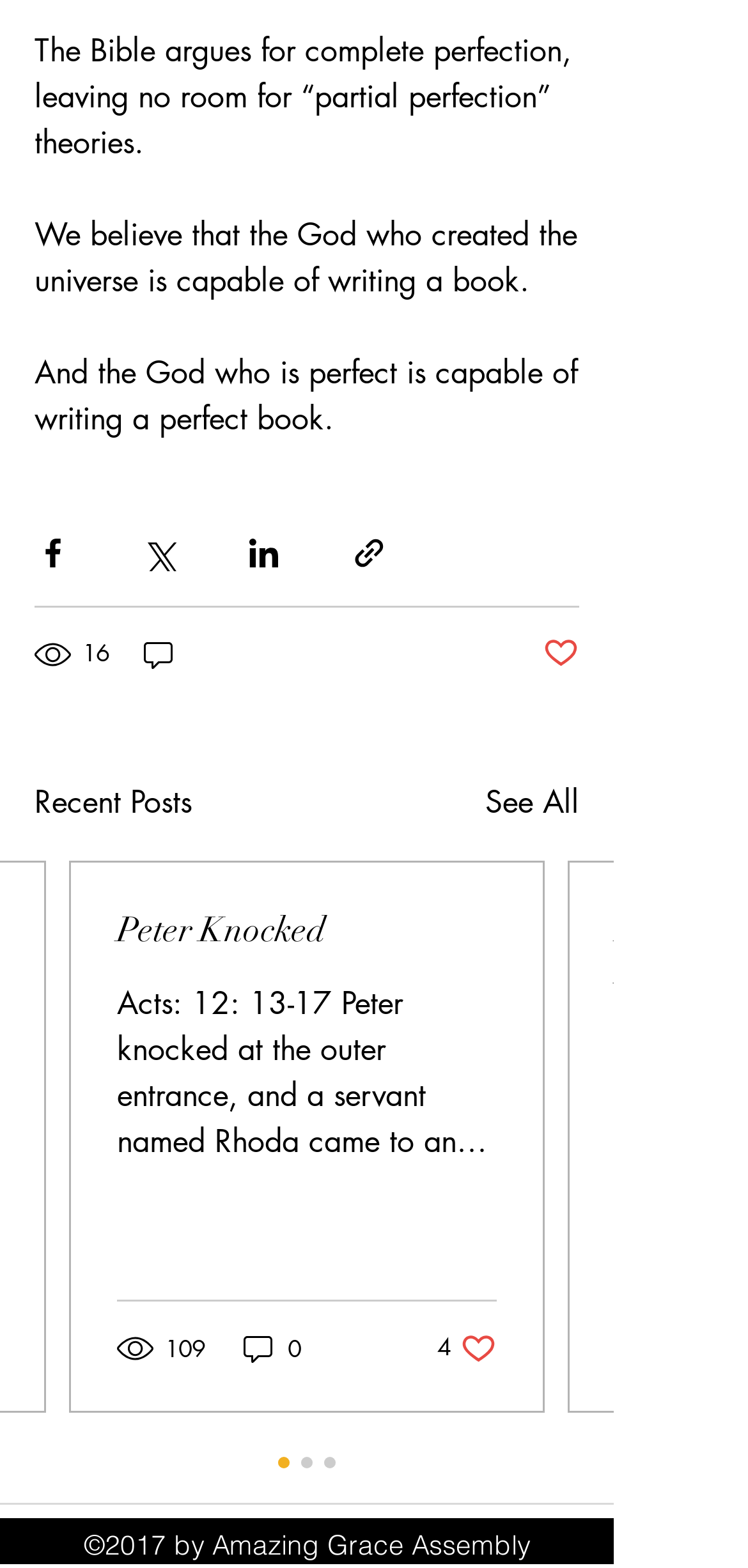How many recent posts are displayed on the page?
Kindly answer the question with as much detail as you can.

I examined the 'Recent Posts' section and found only one article displayed, which indicates that only one recent post is displayed on the page.